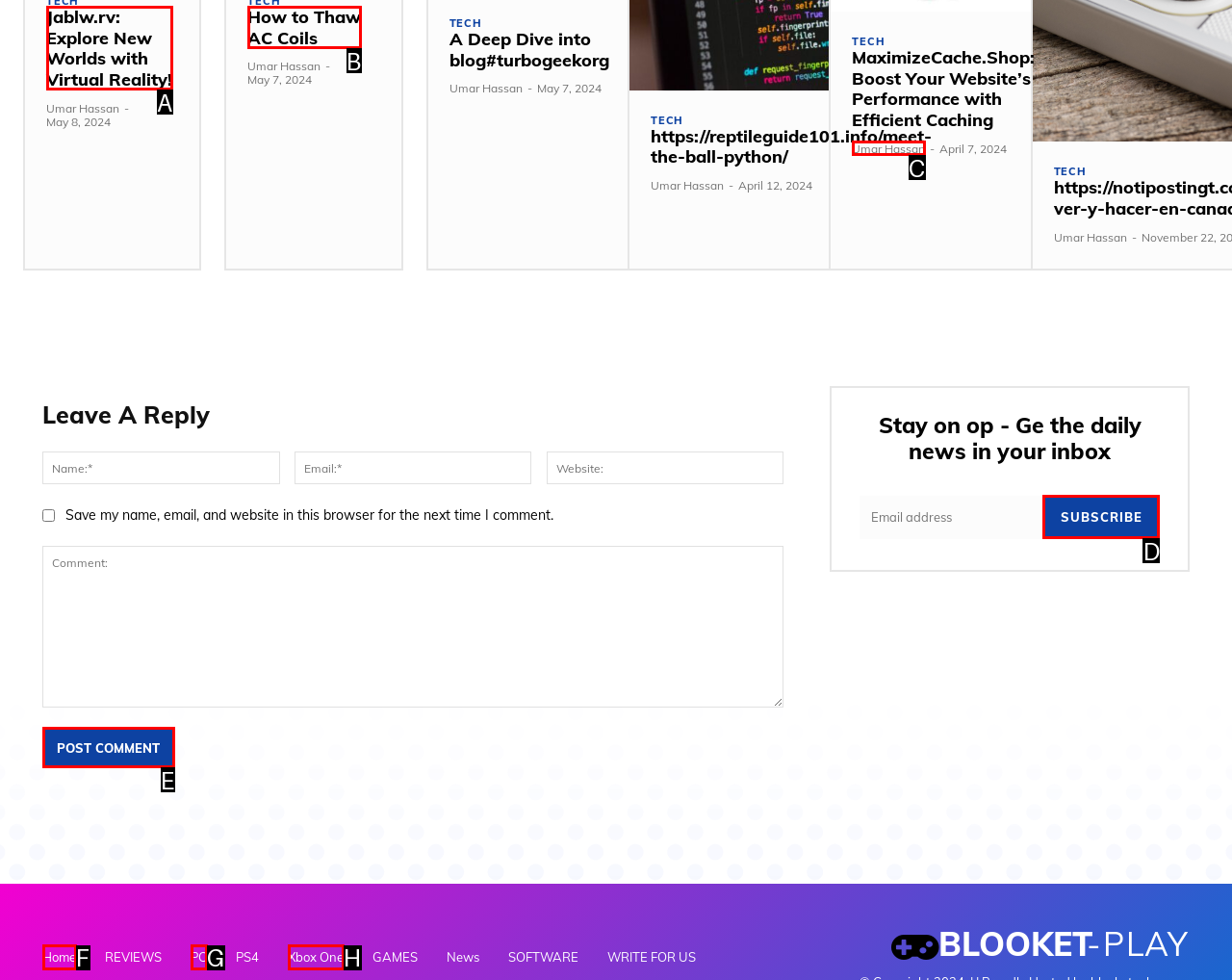Select the letter of the UI element that best matches: name="submit" value="Post Comment"
Answer with the letter of the correct option directly.

E